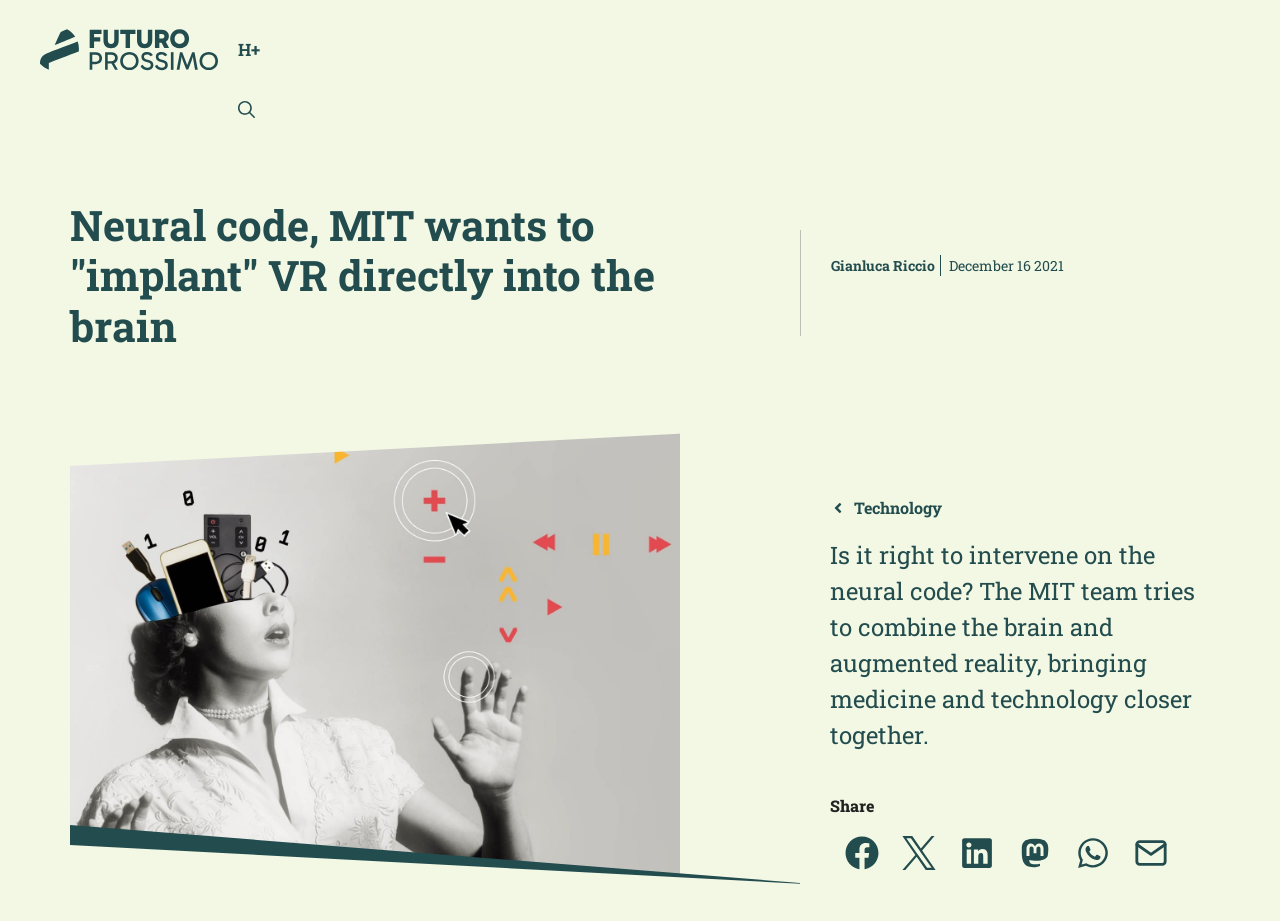Identify the bounding box coordinates for the region to click in order to carry out this instruction: "Click on the 'HOME' link". Provide the coordinates using four float numbers between 0 and 1, formatted as [left, top, right, bottom].

None